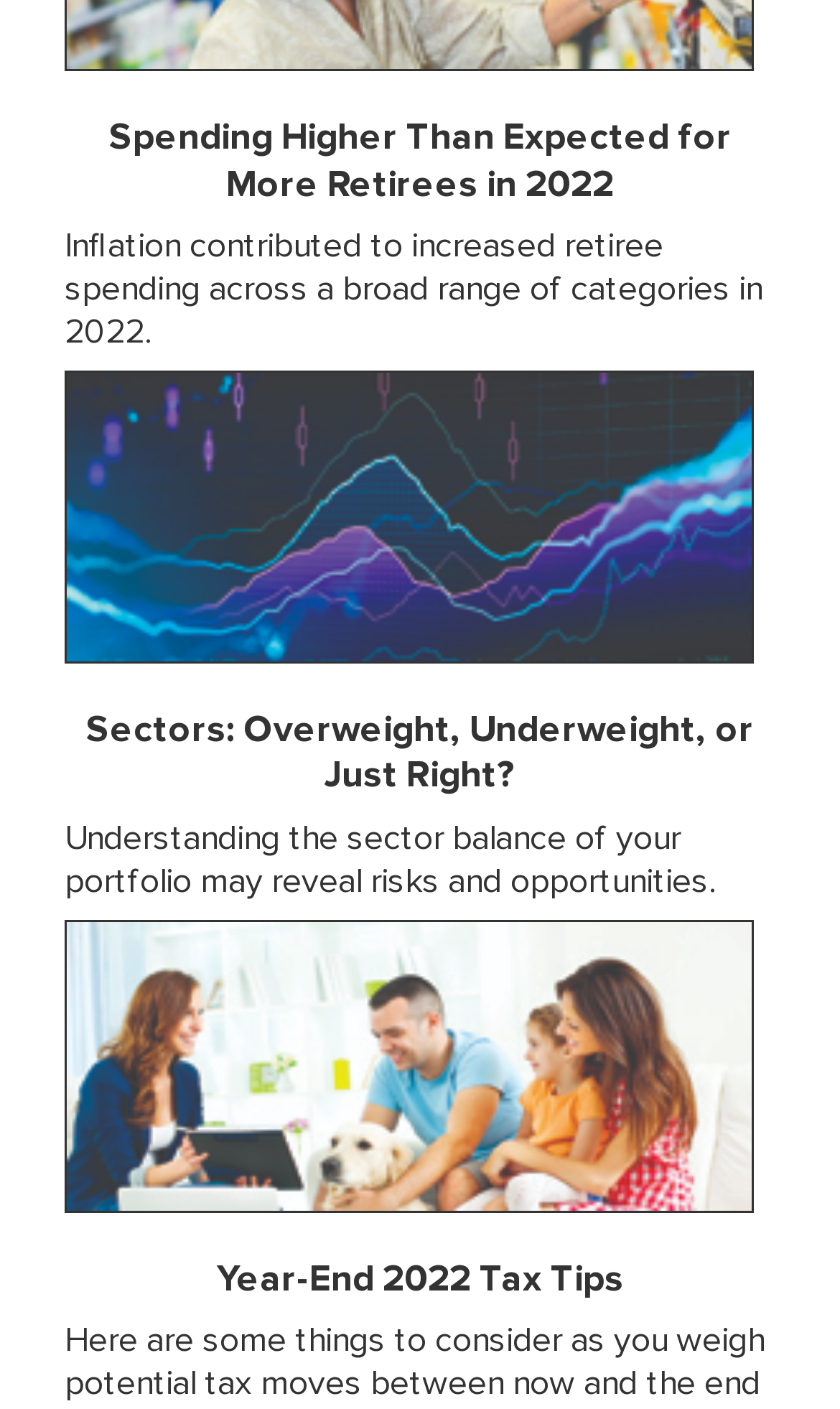Based on the element description: "alt="Derek Hasted's website"", identify the bounding box coordinates for this UI element. The coordinates must be four float numbers between 0 and 1, listed as [left, top, right, bottom].

None